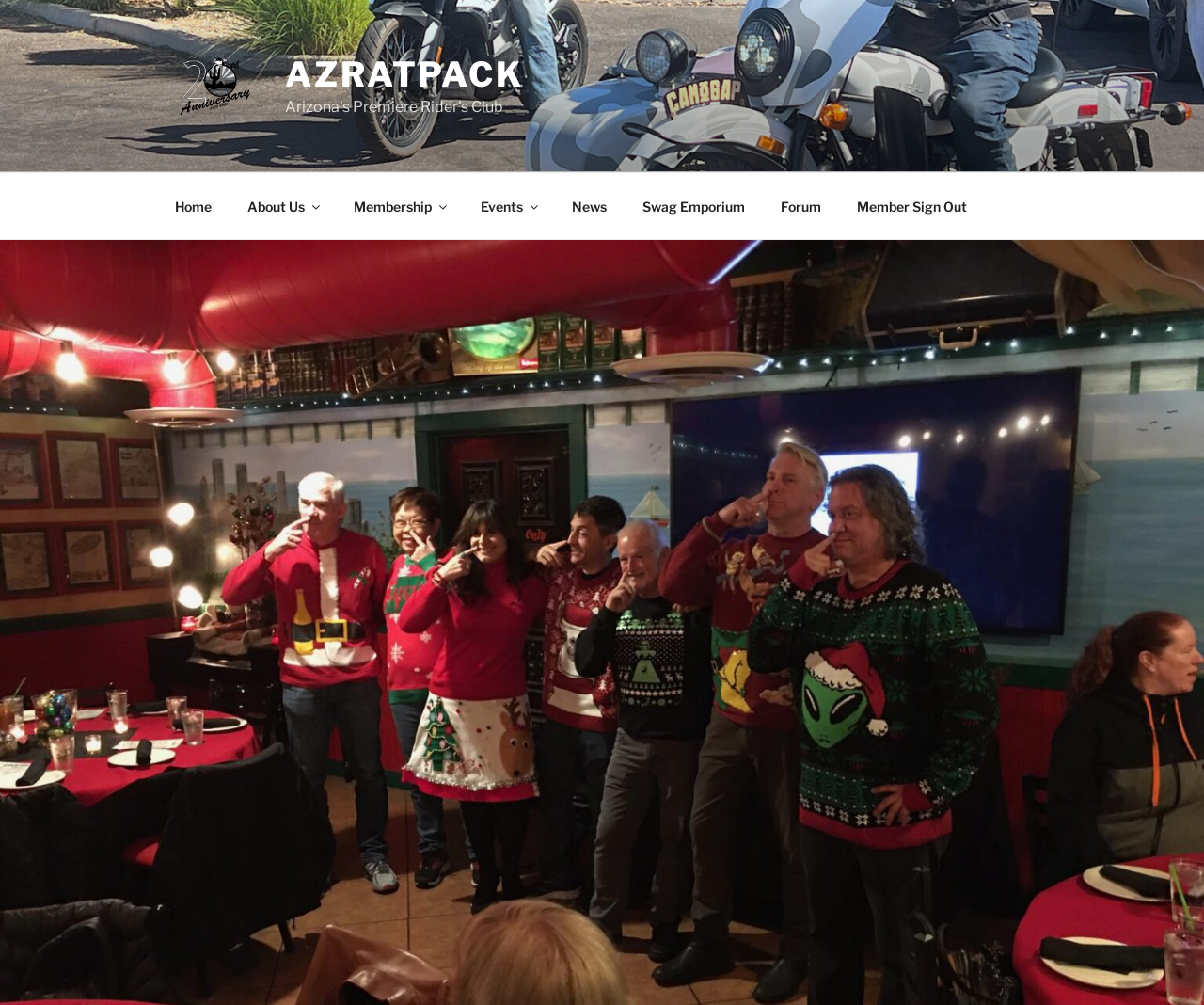Identify the bounding box coordinates of the HTML element based on this description: "About Us".

[0.191, 0.182, 0.277, 0.228]